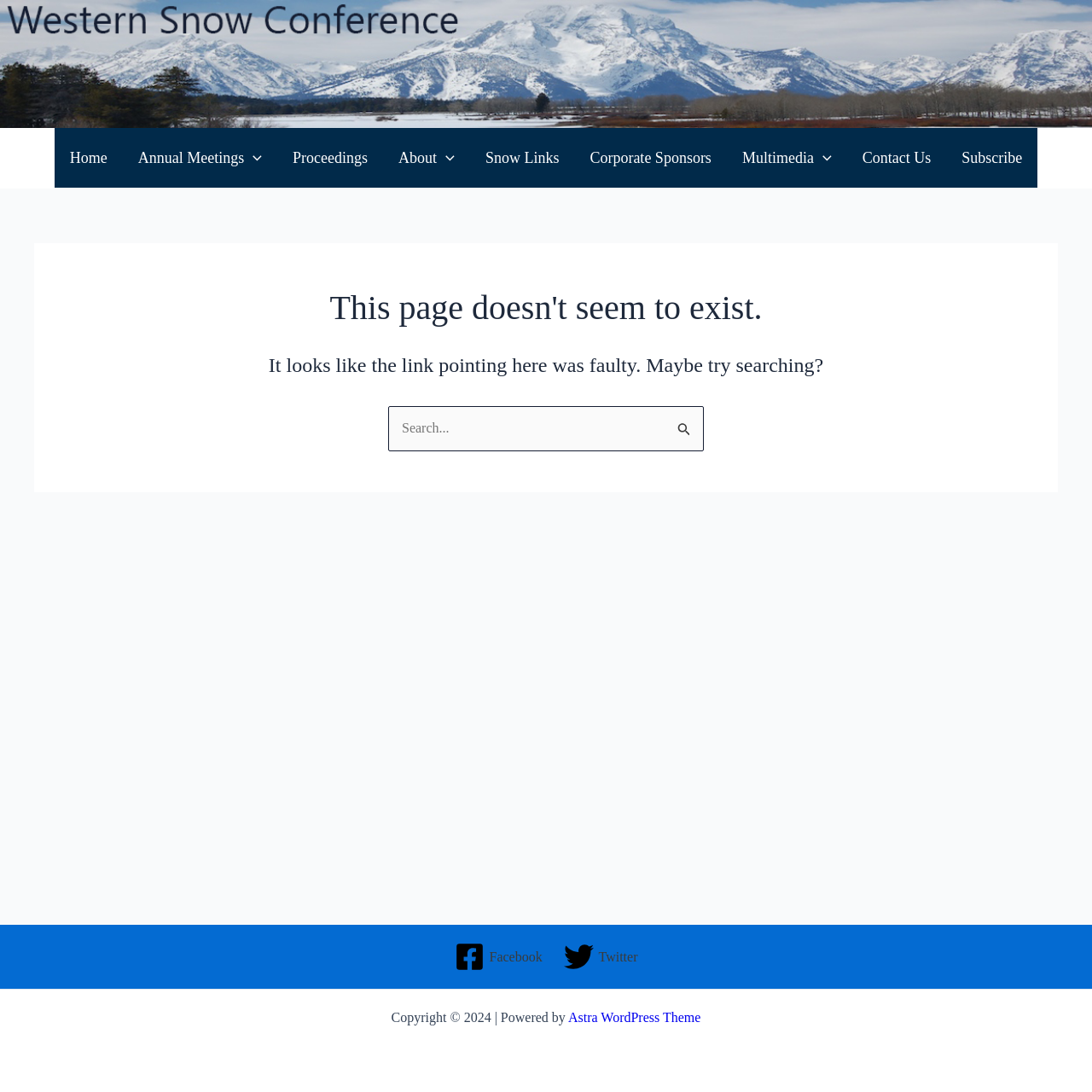Identify and provide the main heading of the webpage.

This page doesn't seem to exist.